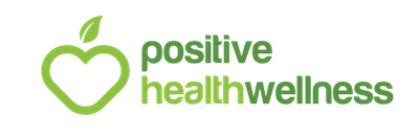What is symbolized by the stylized heart intertwined with a leaf?
Refer to the image and provide a one-word or short phrase answer.

Health and vitality